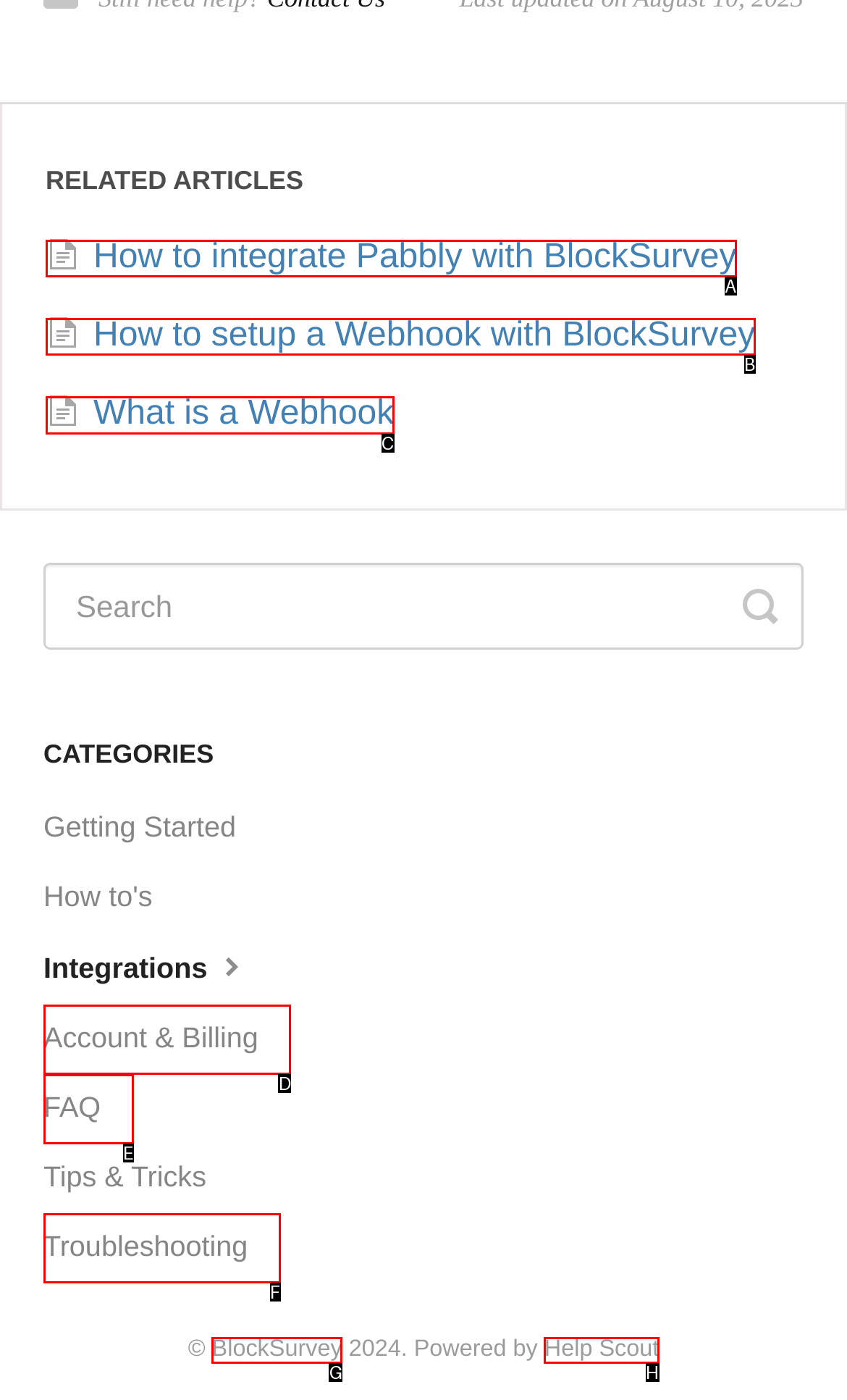For the task: Learn about Webhooks, tell me the letter of the option you should click. Answer with the letter alone.

C